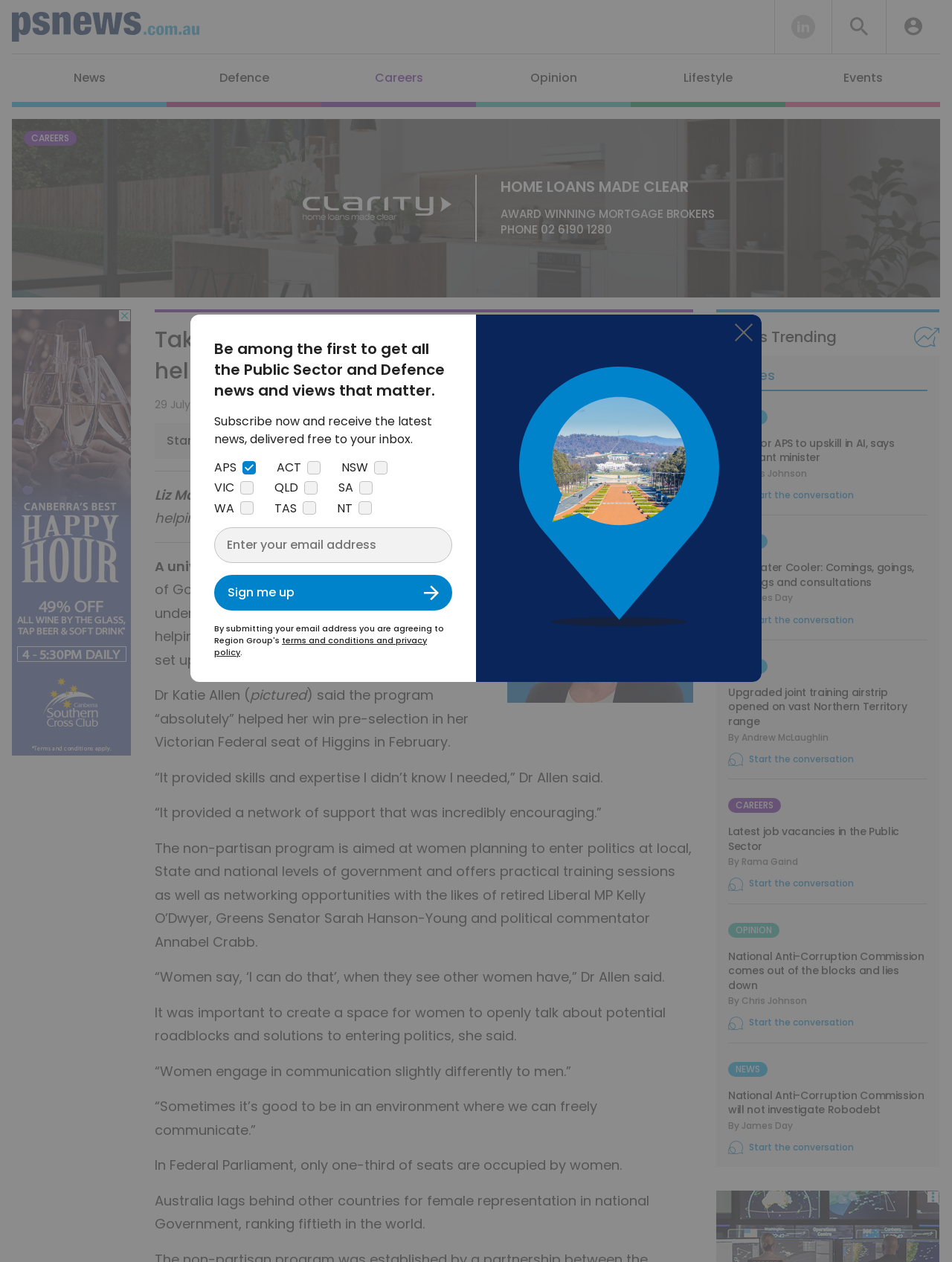Please specify the bounding box coordinates of the clickable region necessary for completing the following instruction: "View latest job vacancies". The coordinates must consist of four float numbers between 0 and 1, i.e., [left, top, right, bottom].

[0.765, 0.653, 0.974, 0.677]